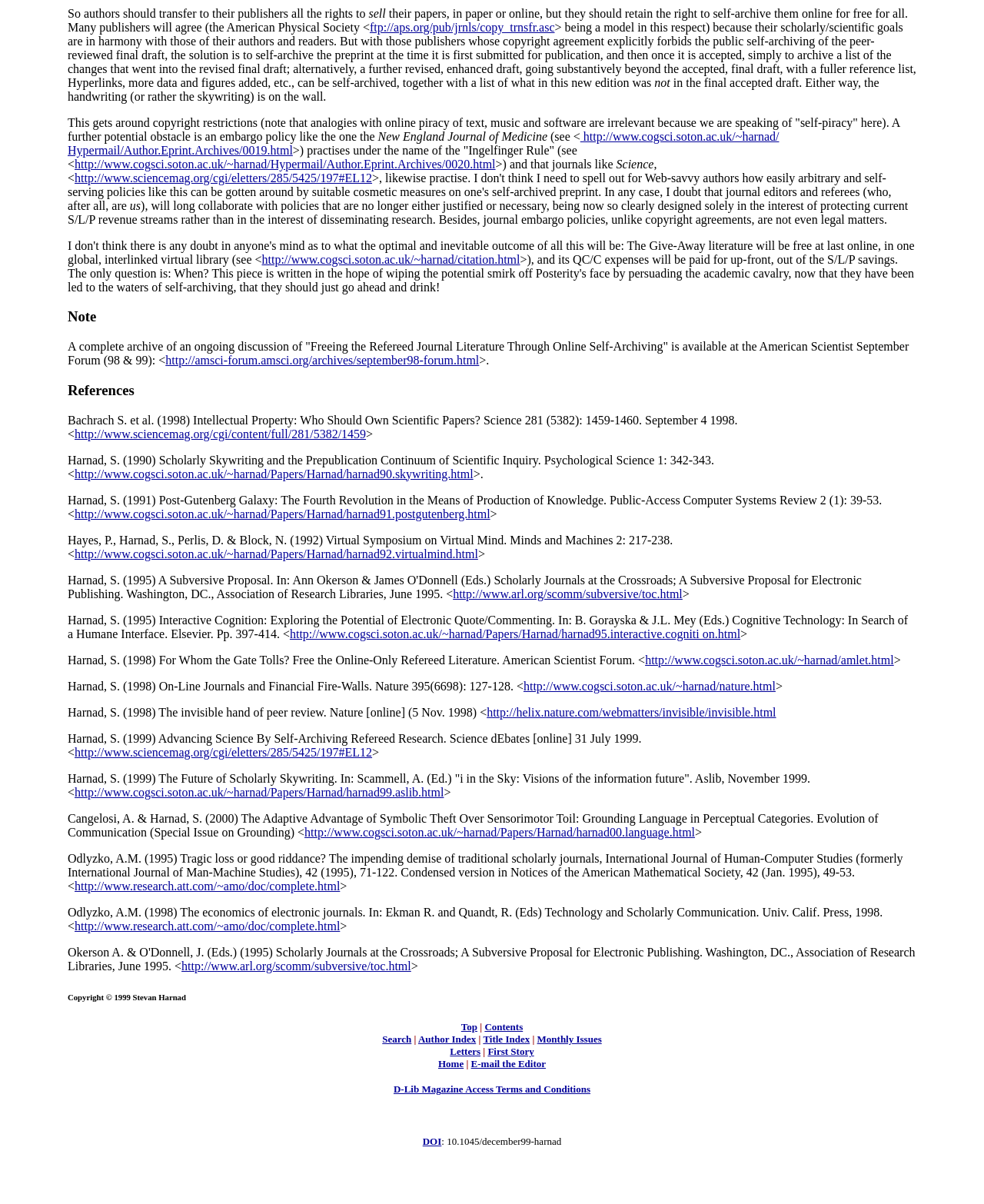Use one word or a short phrase to answer the question provided: 
What is the 'Ingelfinger Rule' mentioned on the webpage?

A policy of the New England Journal of Medicine